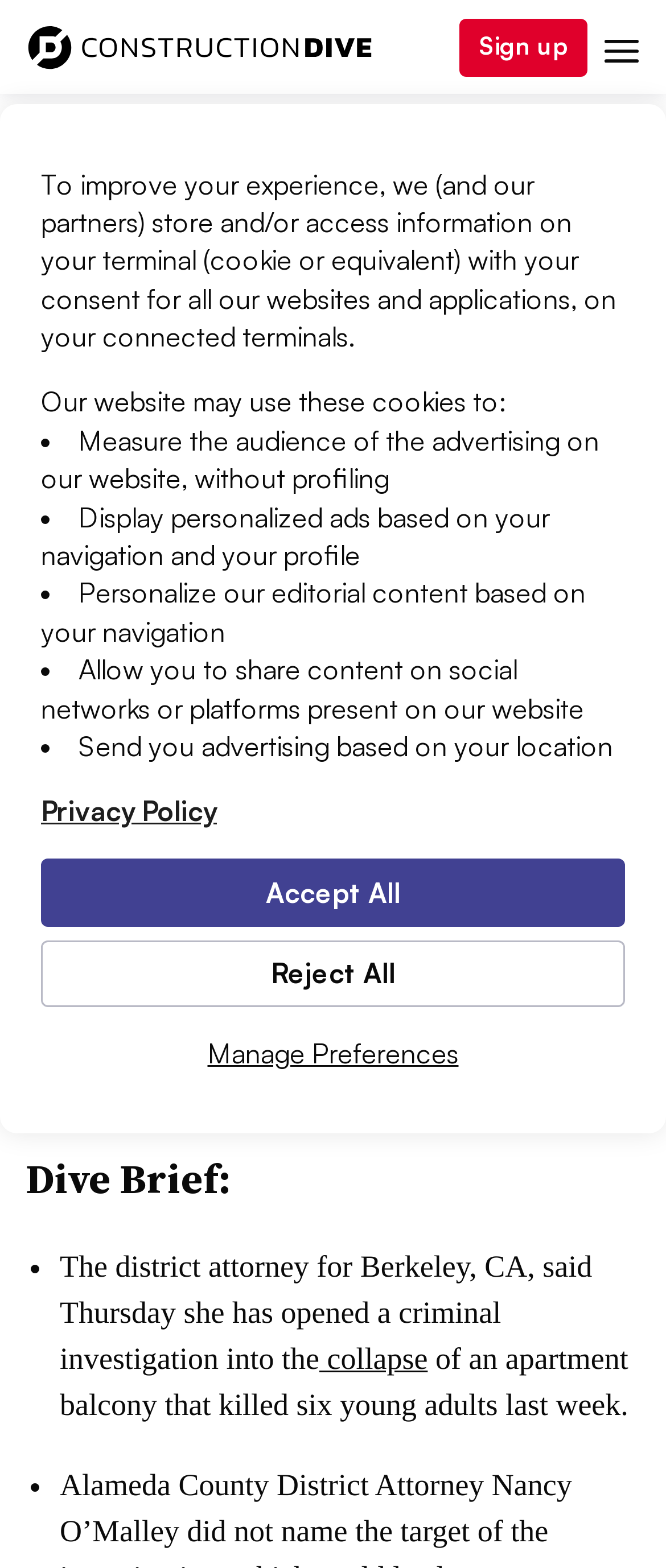Highlight the bounding box coordinates of the element you need to click to perform the following instruction: "Click the 'Construction Dive' link."

[0.041, 0.017, 0.558, 0.039]